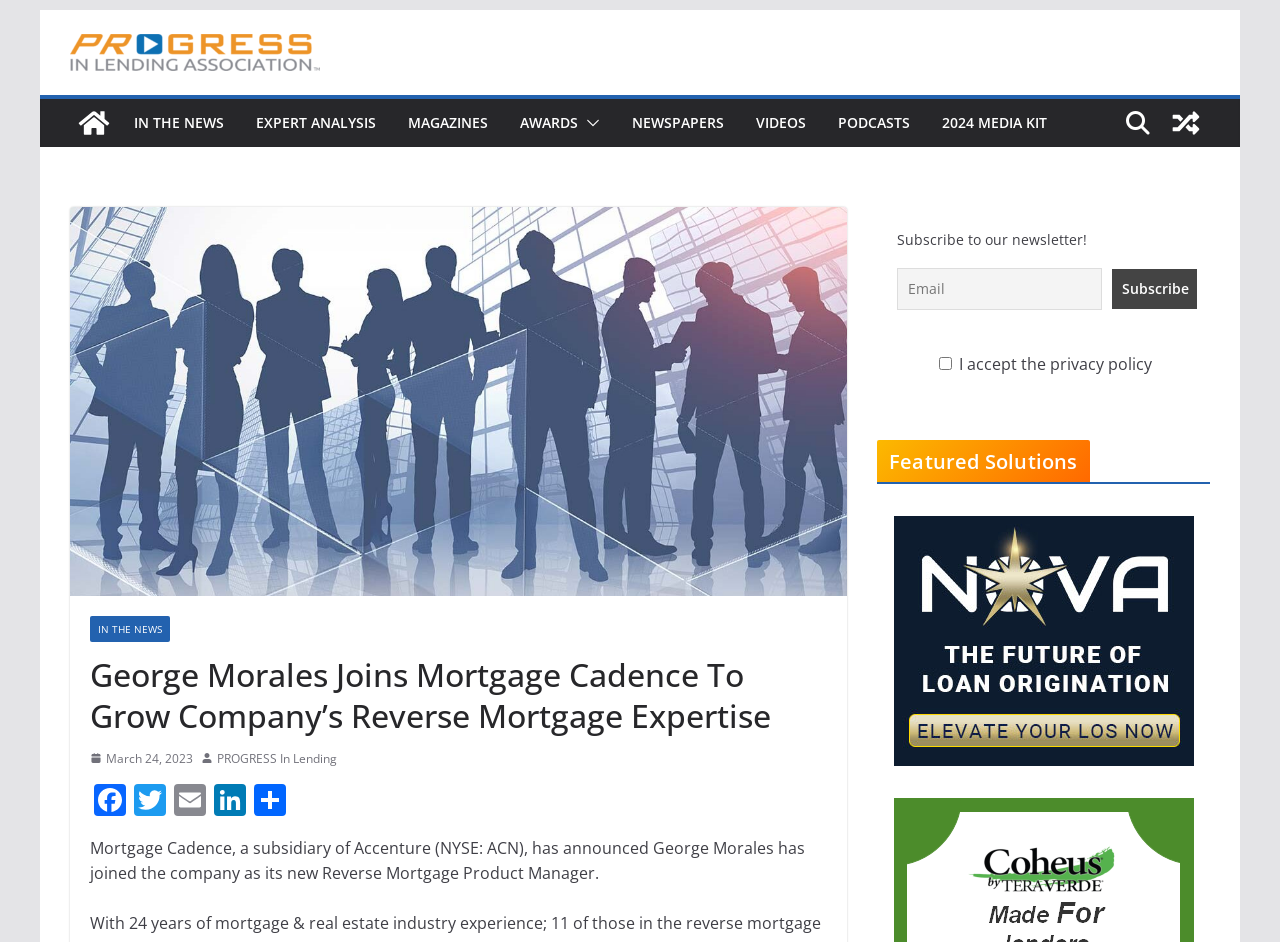Determine the bounding box coordinates of the section I need to click to execute the following instruction: "Click on the 'PROGRESS in Lending' link". Provide the coordinates as four float numbers between 0 and 1, i.e., [left, top, right, bottom].

[0.055, 0.036, 0.322, 0.075]